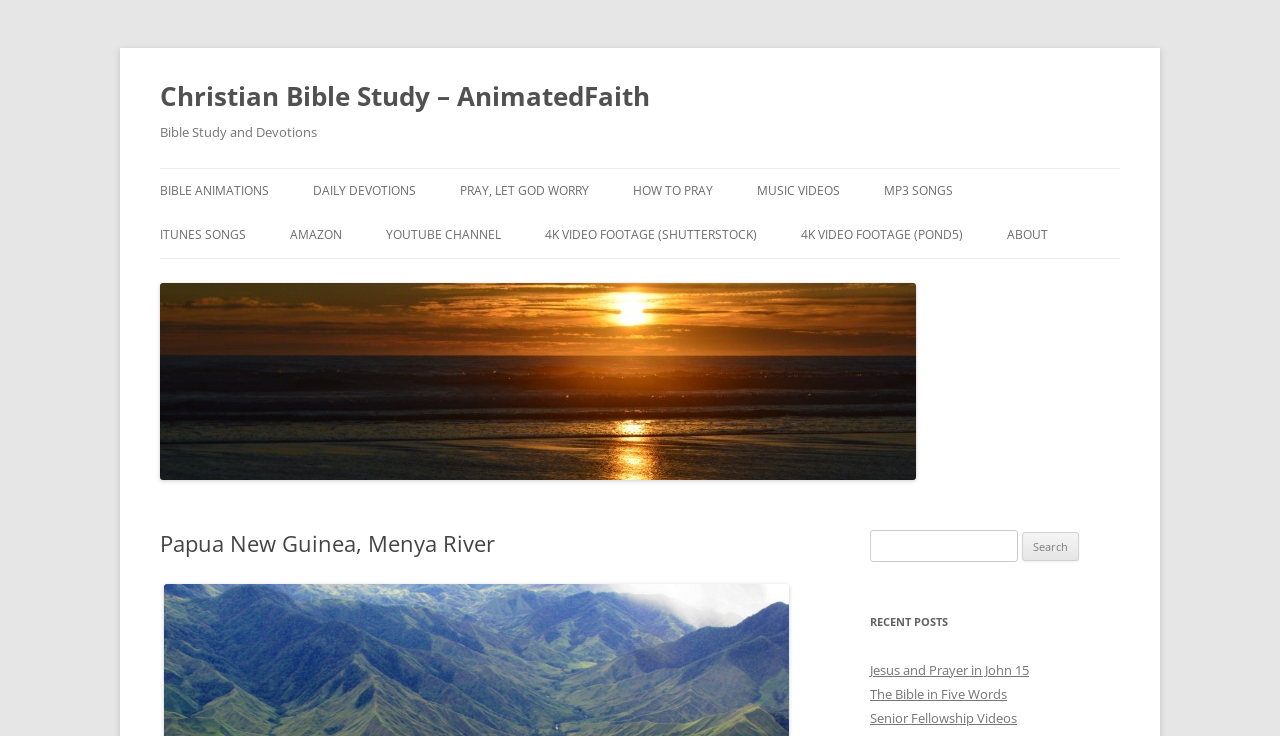Please find the bounding box for the UI component described as follows: "4k video footage (shutterstock)".

[0.426, 0.29, 0.591, 0.35]